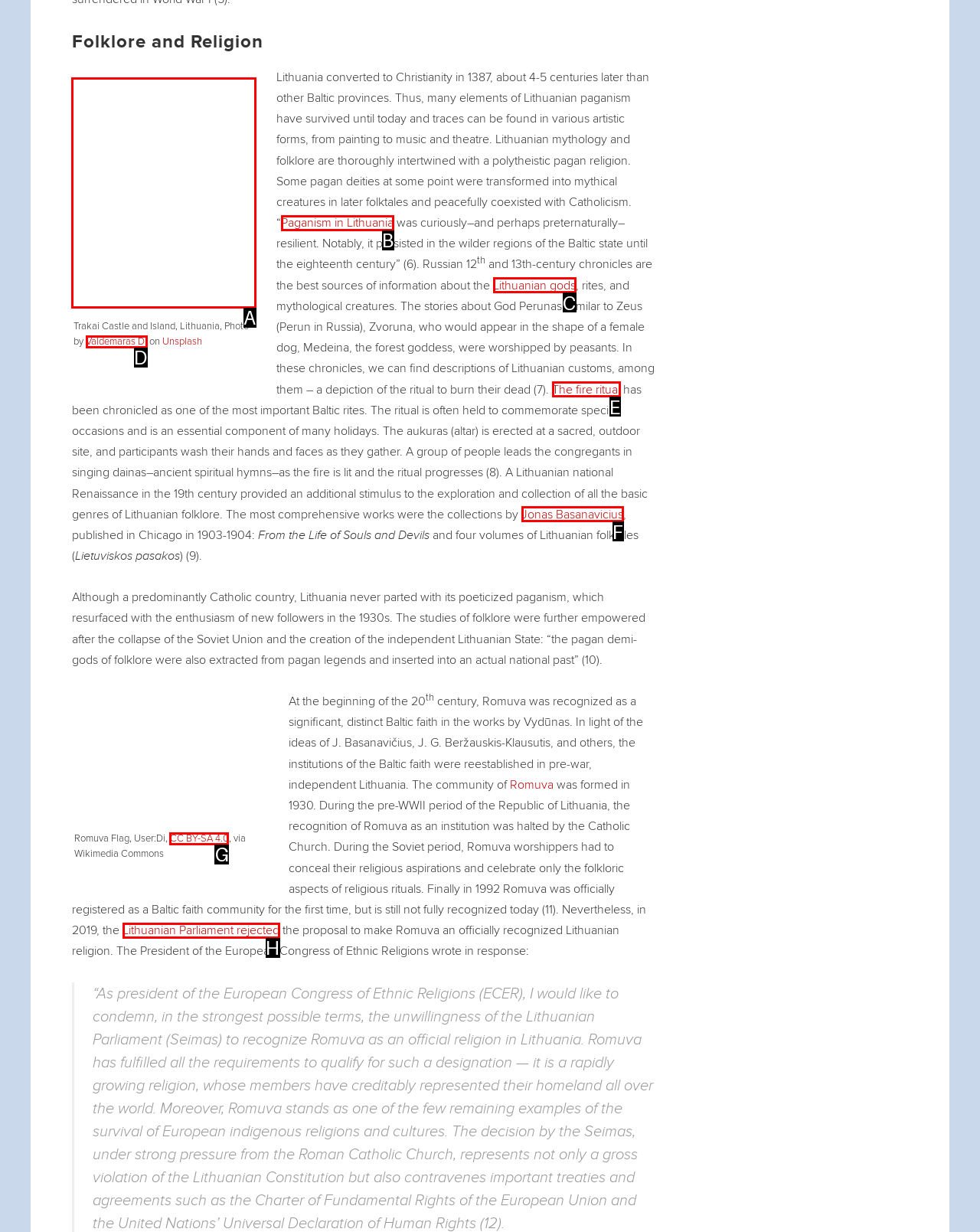Tell me the letter of the correct UI element to click for this instruction: View the image of Trakai Castle and Island, Lithuania. Answer with the letter only.

A